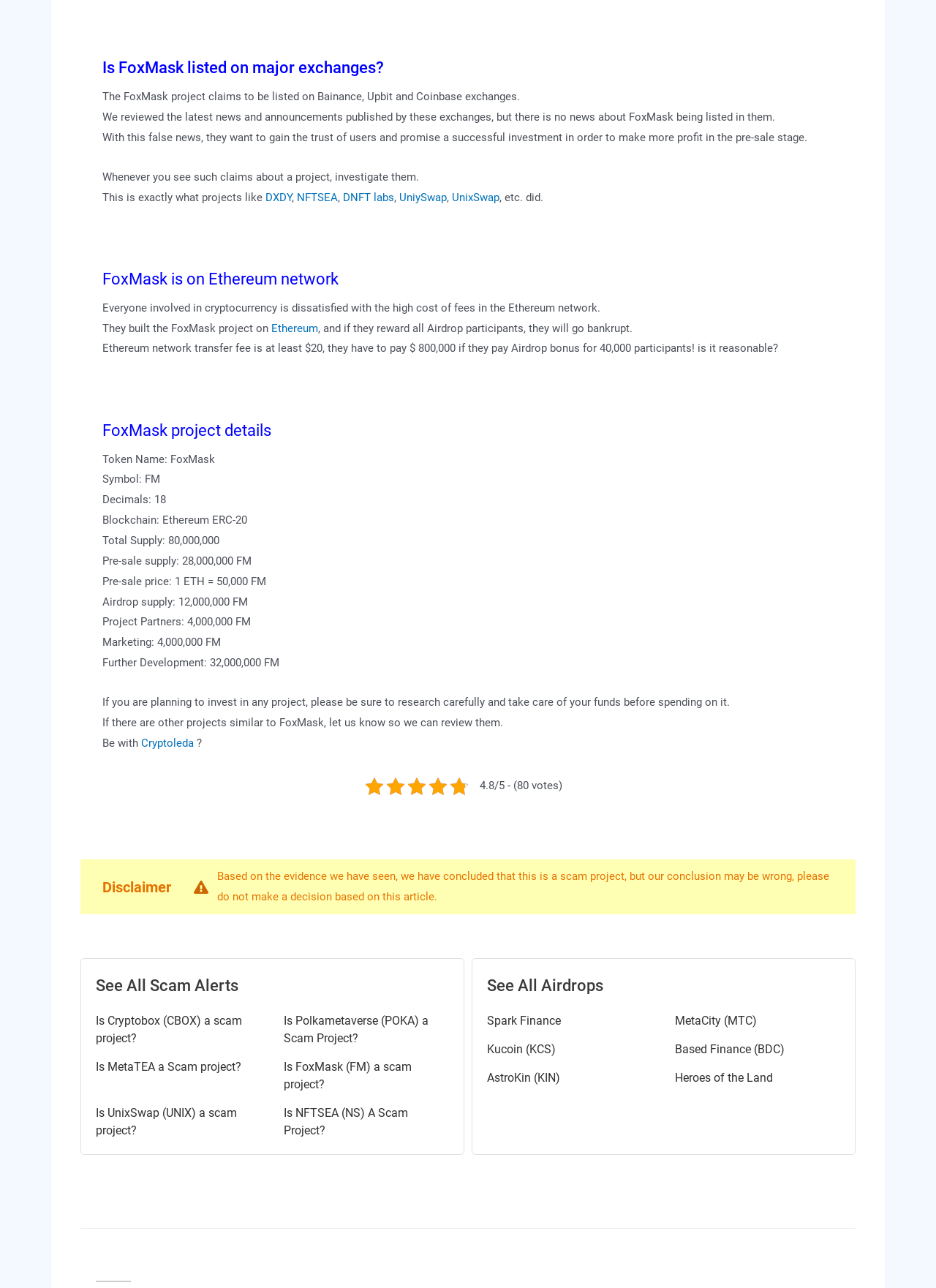Determine the bounding box coordinates of the element's region needed to click to follow the instruction: "Click on the link to learn more about DXDY". Provide these coordinates as four float numbers between 0 and 1, formatted as [left, top, right, bottom].

[0.284, 0.148, 0.312, 0.158]